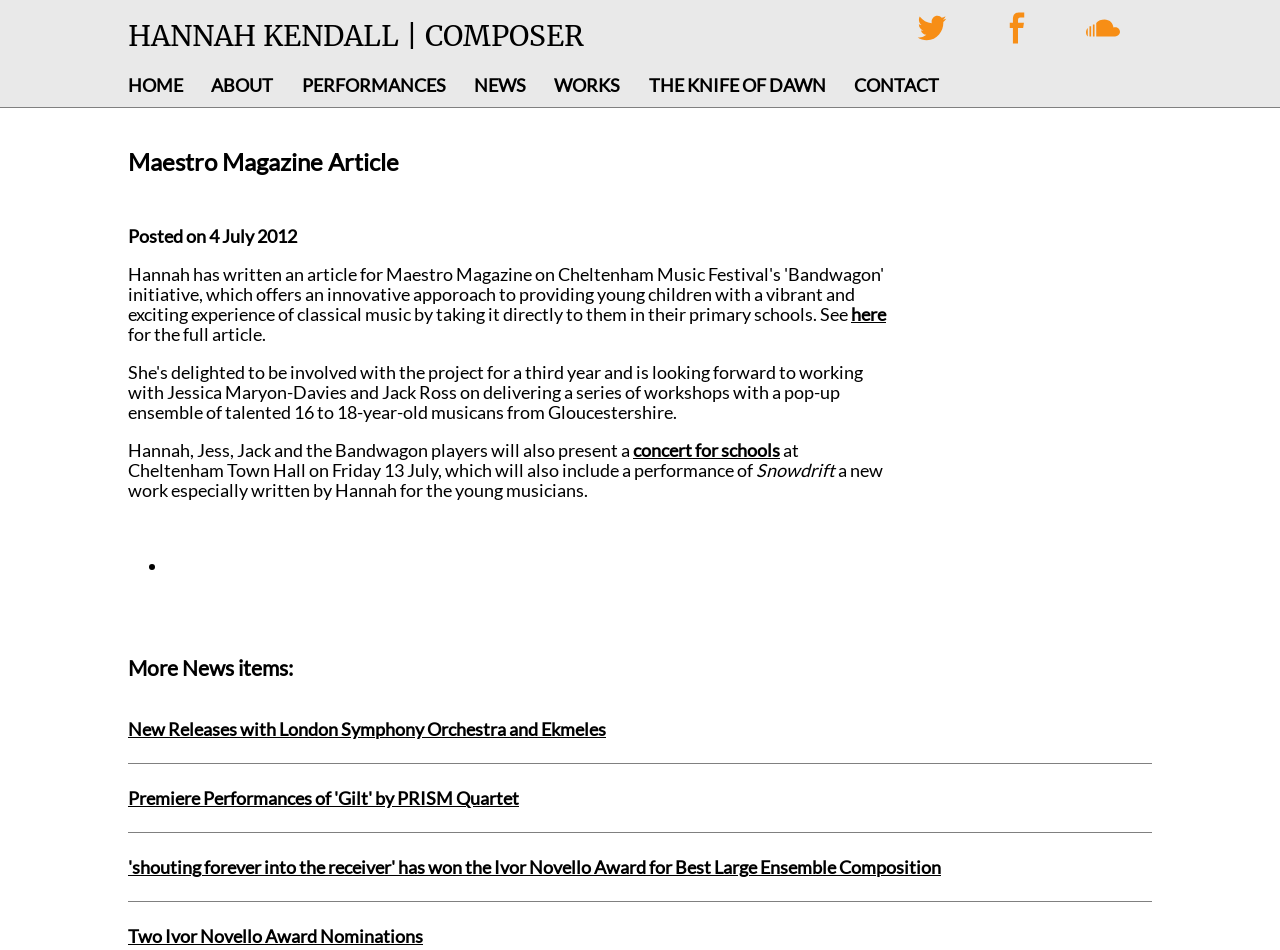Could you please study the image and provide a detailed answer to the question:
What is the title of the concert?

The title of the concert is mentioned in the link 'concert for schools' with bounding box coordinates [0.495, 0.462, 0.609, 0.485].